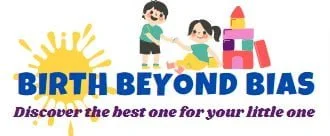Answer with a single word or phrase: 
How many children are depicted in the illustration?

Two